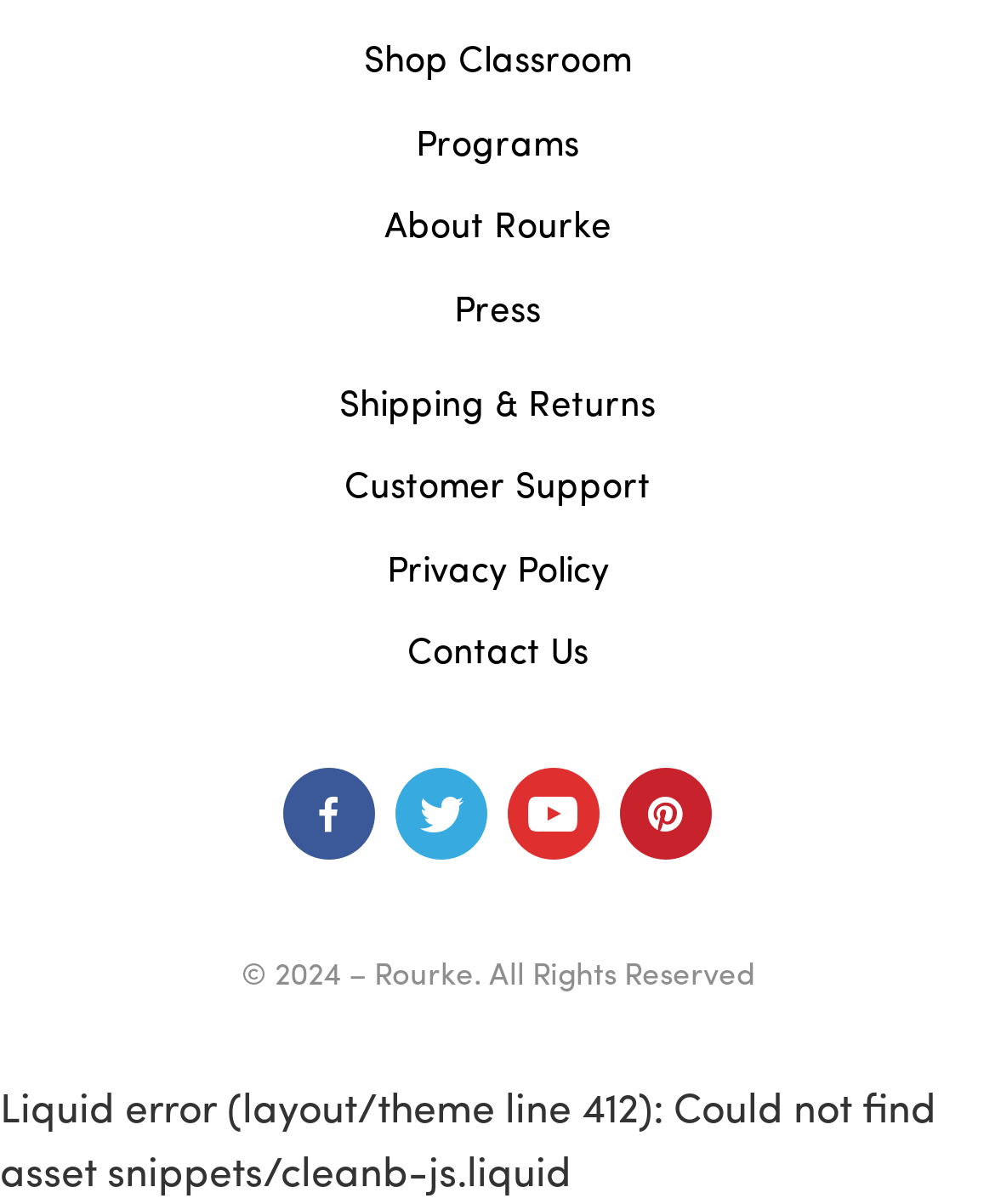How many main navigation links are present?
Please respond to the question with as much detail as possible.

There are five main navigation links present at the top of the page, which are 'Shop Classroom', 'Programs', 'About Rourke', 'Press', and 'Shipping & Returns'.